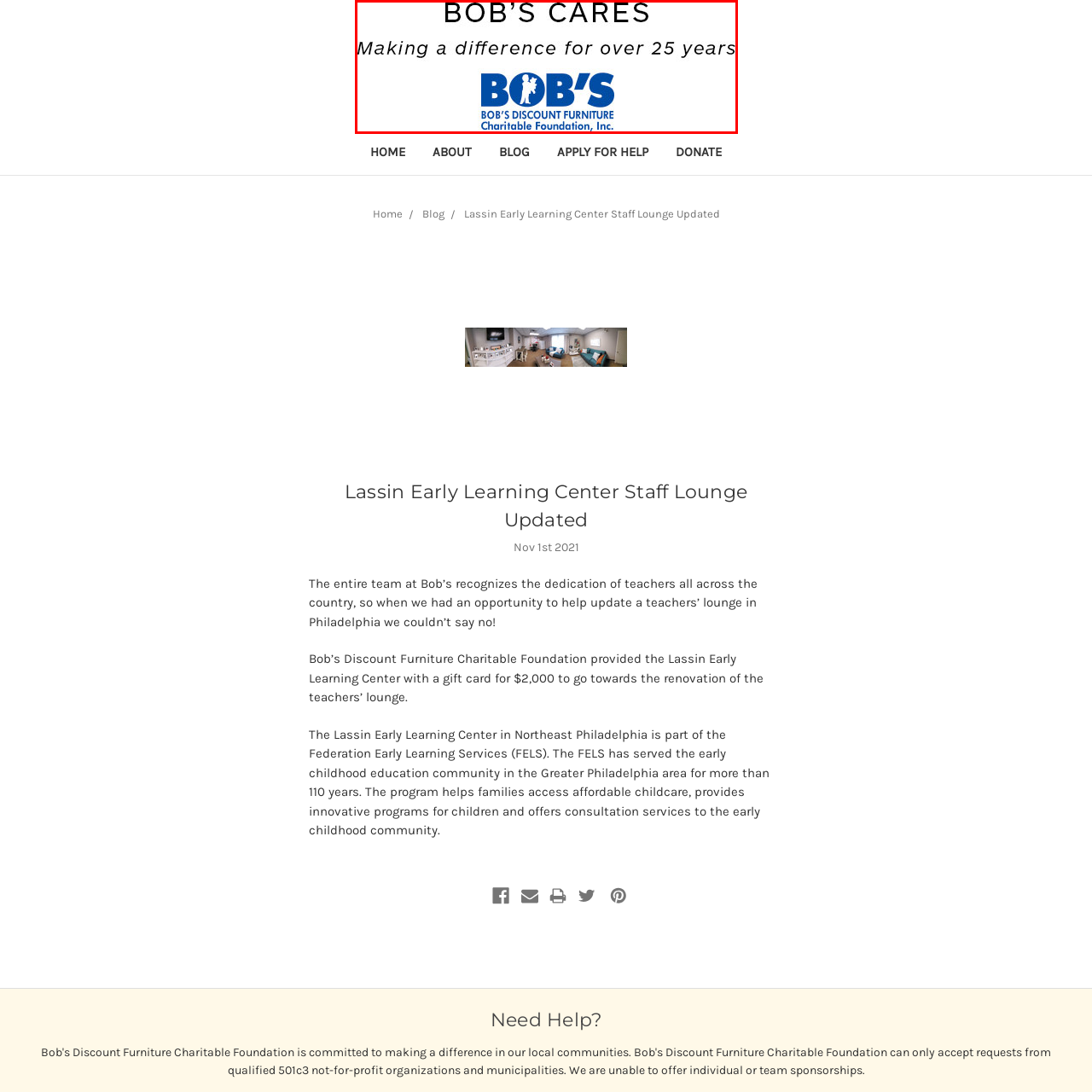How long has the foundation been committed to charitable work?
Observe the image inside the red bounding box and give a concise answer using a single word or phrase.

Over 25 years